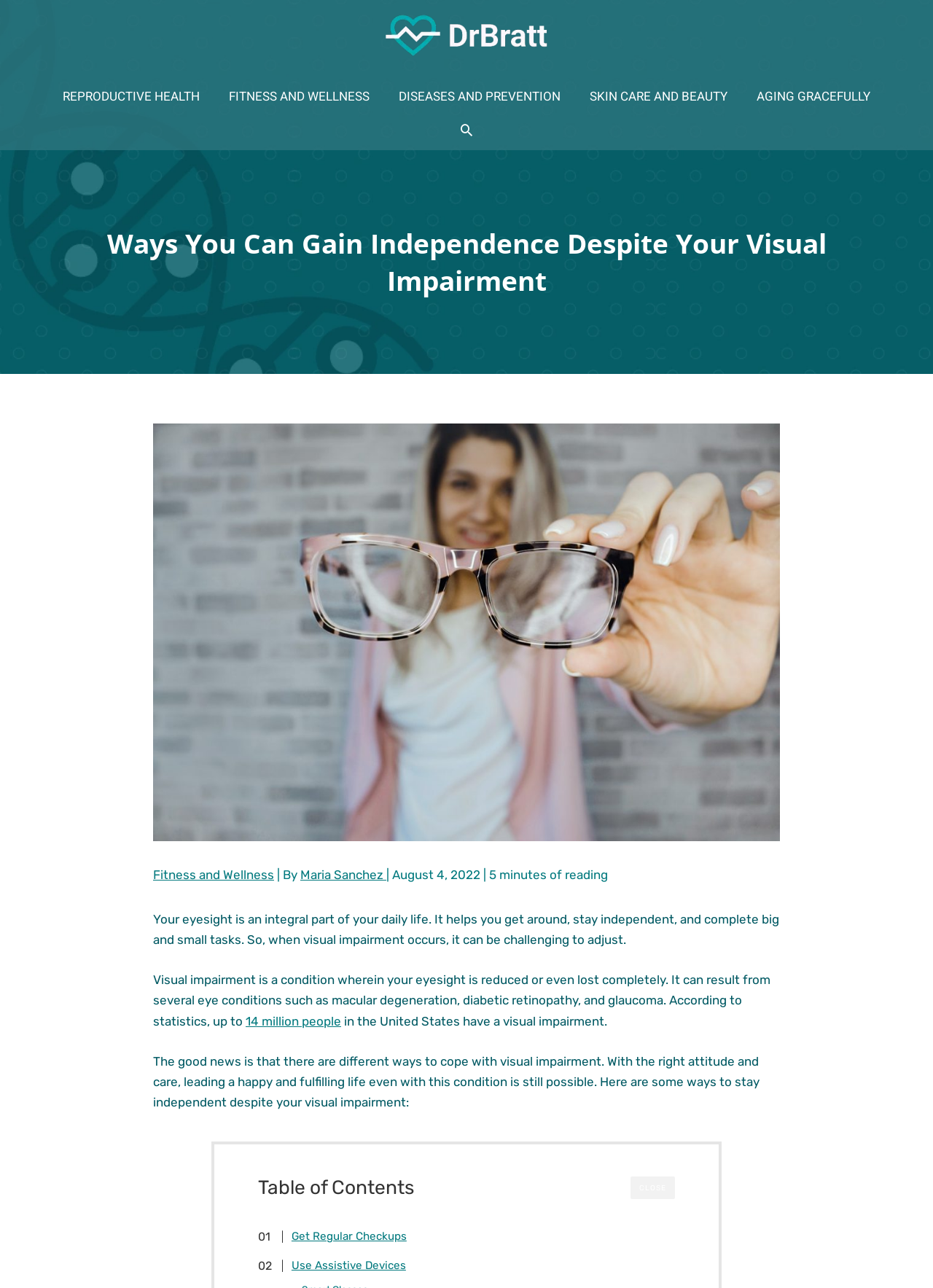What is the category of the article 'Fitness and Wellness'? From the image, respond with a single word or brief phrase.

Reproductive Health